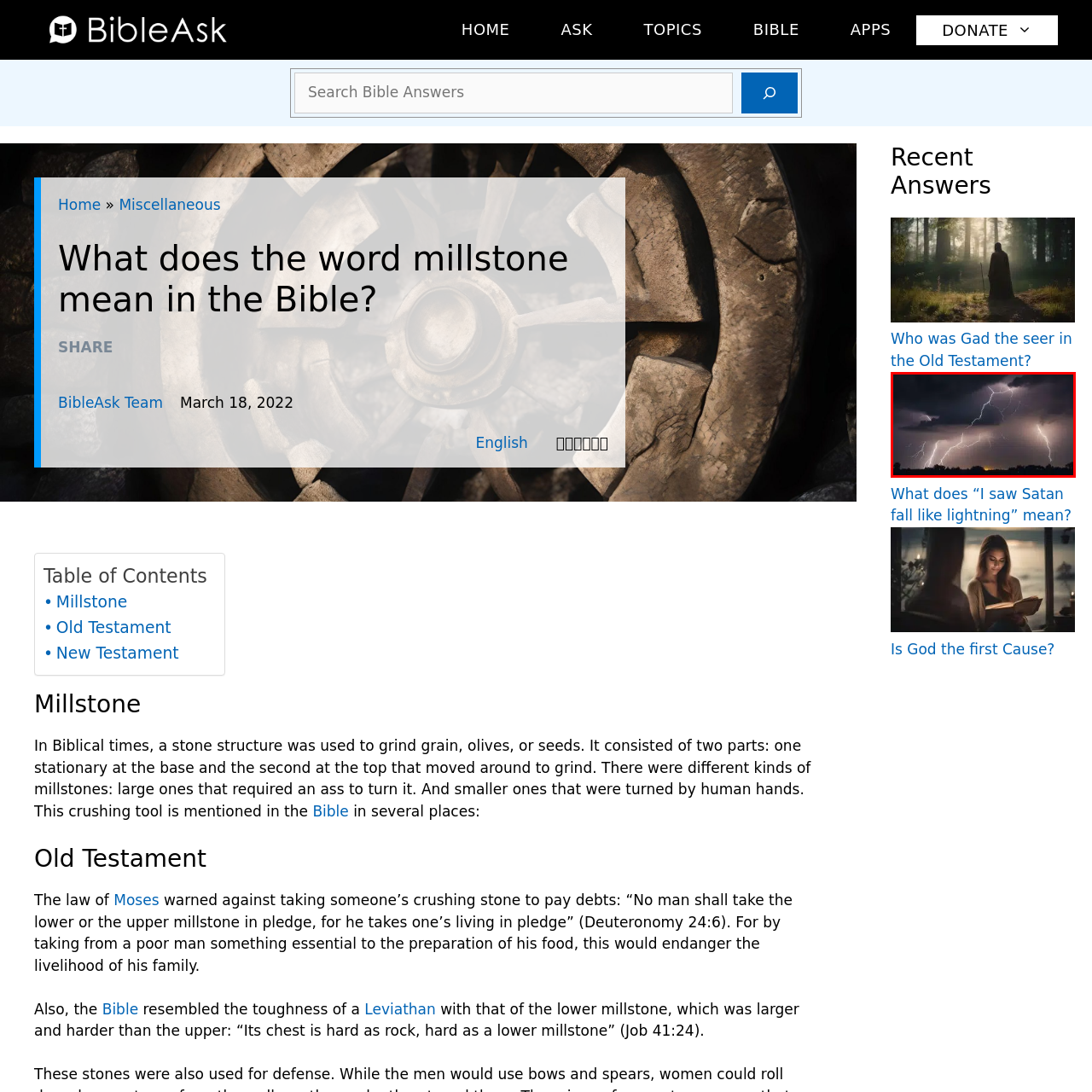Describe the contents of the image that is surrounded by the red box in a detailed manner.

The image captures a dramatic scene of lightning striking through a dark and turbulent sky, evoking the raw power of nature during a storm. Streaks of bright lightning illuminate the clouds, creating a stark contrast against the ominous backdrop. The silhouettes of trees can be seen at the bottom, grounding the viewer in the landscape while the intensity of the lightning suggests an impending storm. The overall atmosphere is charged with energy, reflecting the profound awe and respect that such powerful natural events inspire. This image ties into discussions about biblical references, such as the metaphorical allusion made in the phrase, “I saw Satan fall like lightning,” emphasizing themes of sudden impact and transformation.